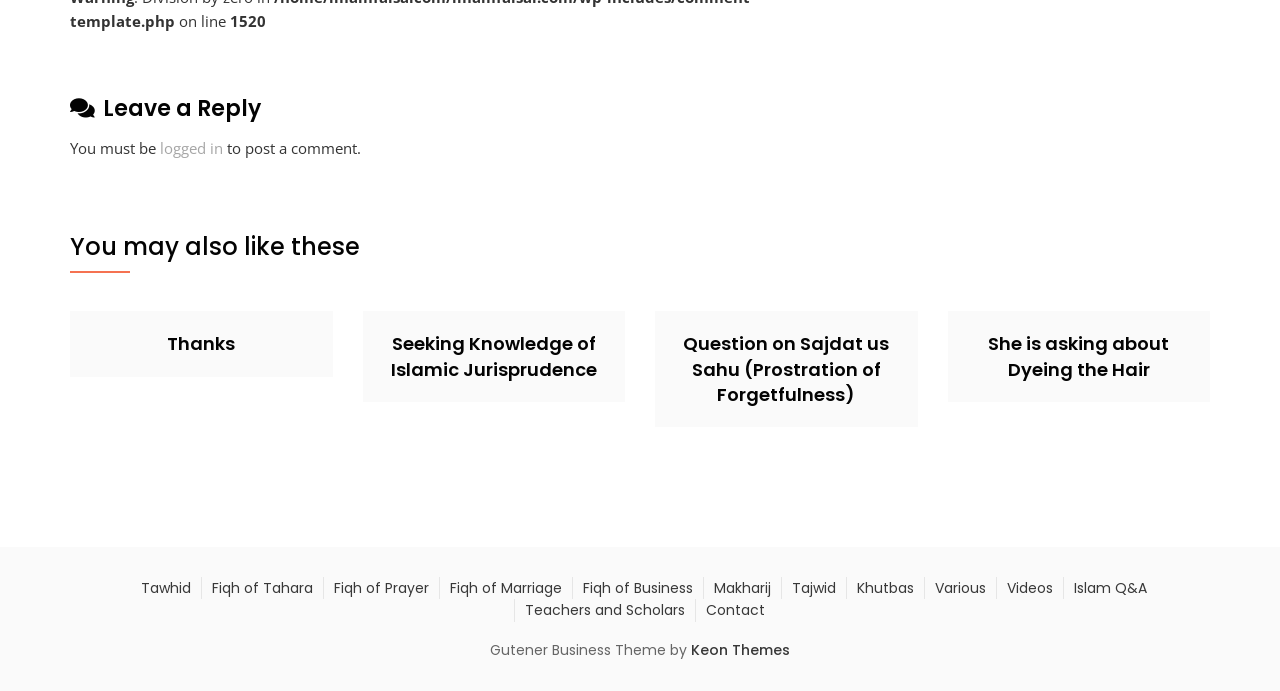Pinpoint the bounding box coordinates of the area that should be clicked to complete the following instruction: "Leave a reply". The coordinates must be given as four float numbers between 0 and 1, i.e., [left, top, right, bottom].

[0.055, 0.134, 0.641, 0.18]